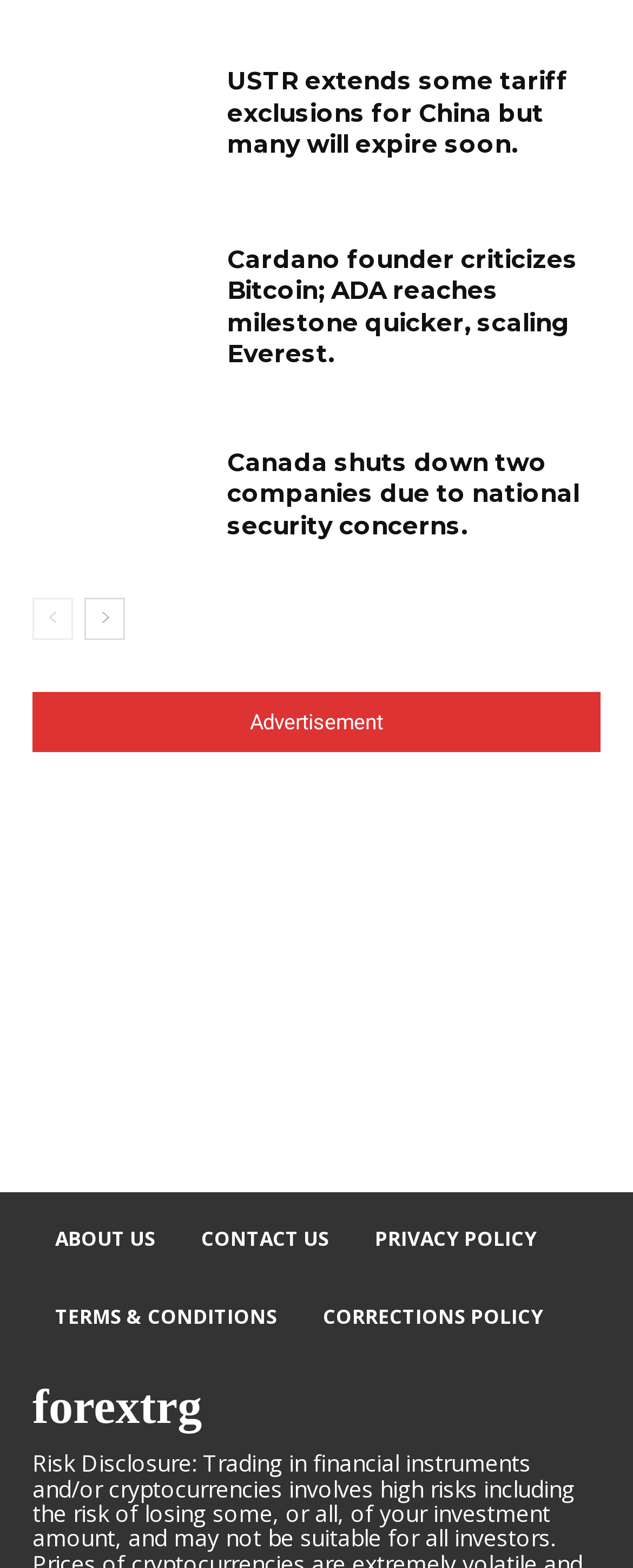Refer to the image and provide an in-depth answer to the question: 
How many news articles are on this page?

I counted the number of headings on the page, which are 'USTR extends some tariff exclusions for China but many will expire soon.', 'Cardano founder criticizes Bitcoin; ADA reaches milestone quicker, scaling Everest.', and 'Canada shuts down two companies due to national security concerns.'. There are three headings, so there are three news articles on this page.